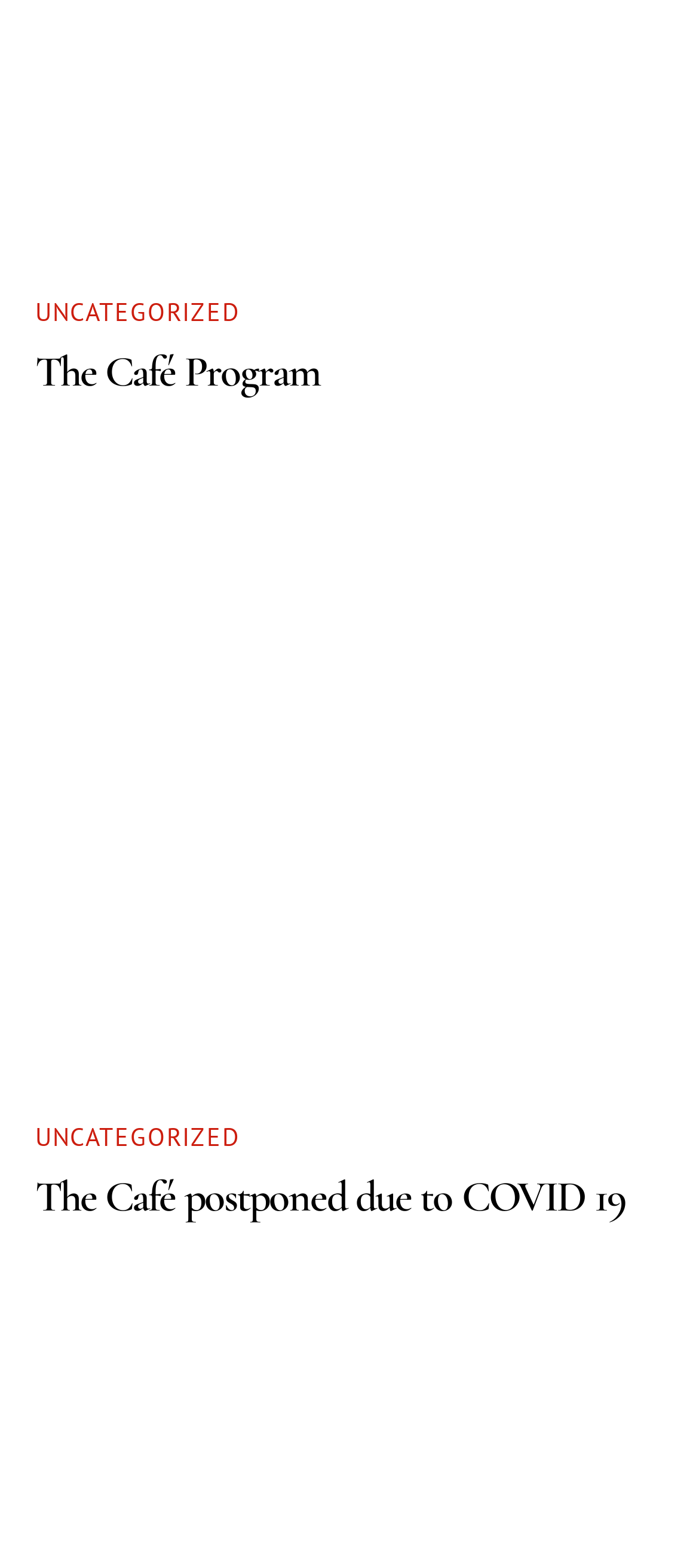Please give a short response to the question using one word or a phrase:
What is the topic of the article?

The Café Program